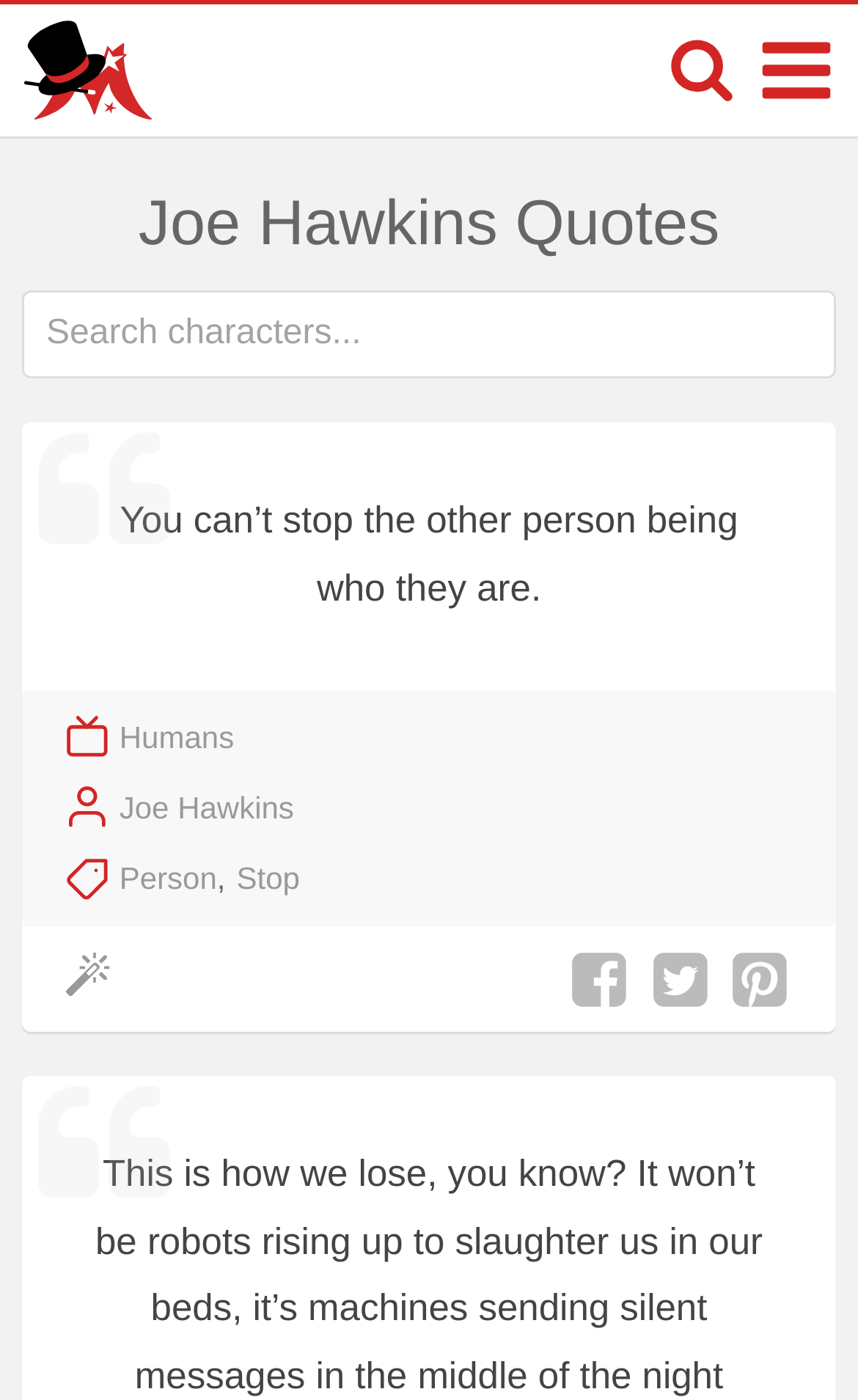Identify the bounding box coordinates of the region I need to click to complete this instruction: "Search for quotes".

[0.026, 0.208, 0.974, 0.271]